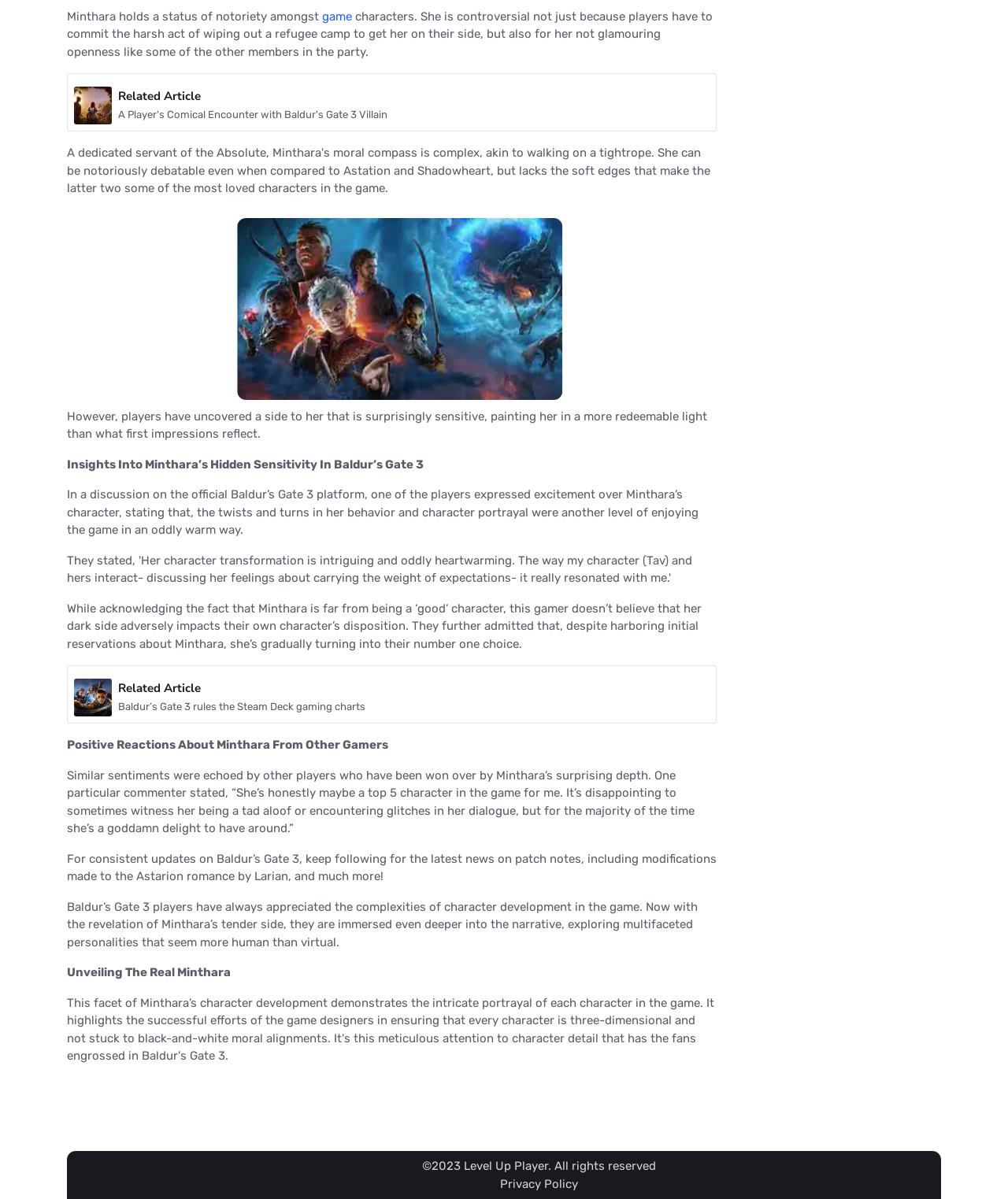Identify the bounding box for the UI element described as: "Level Up Player". Ensure the coordinates are four float numbers between 0 and 1, formatted as [left, top, right, bottom].

[0.46, 0.966, 0.544, 0.978]